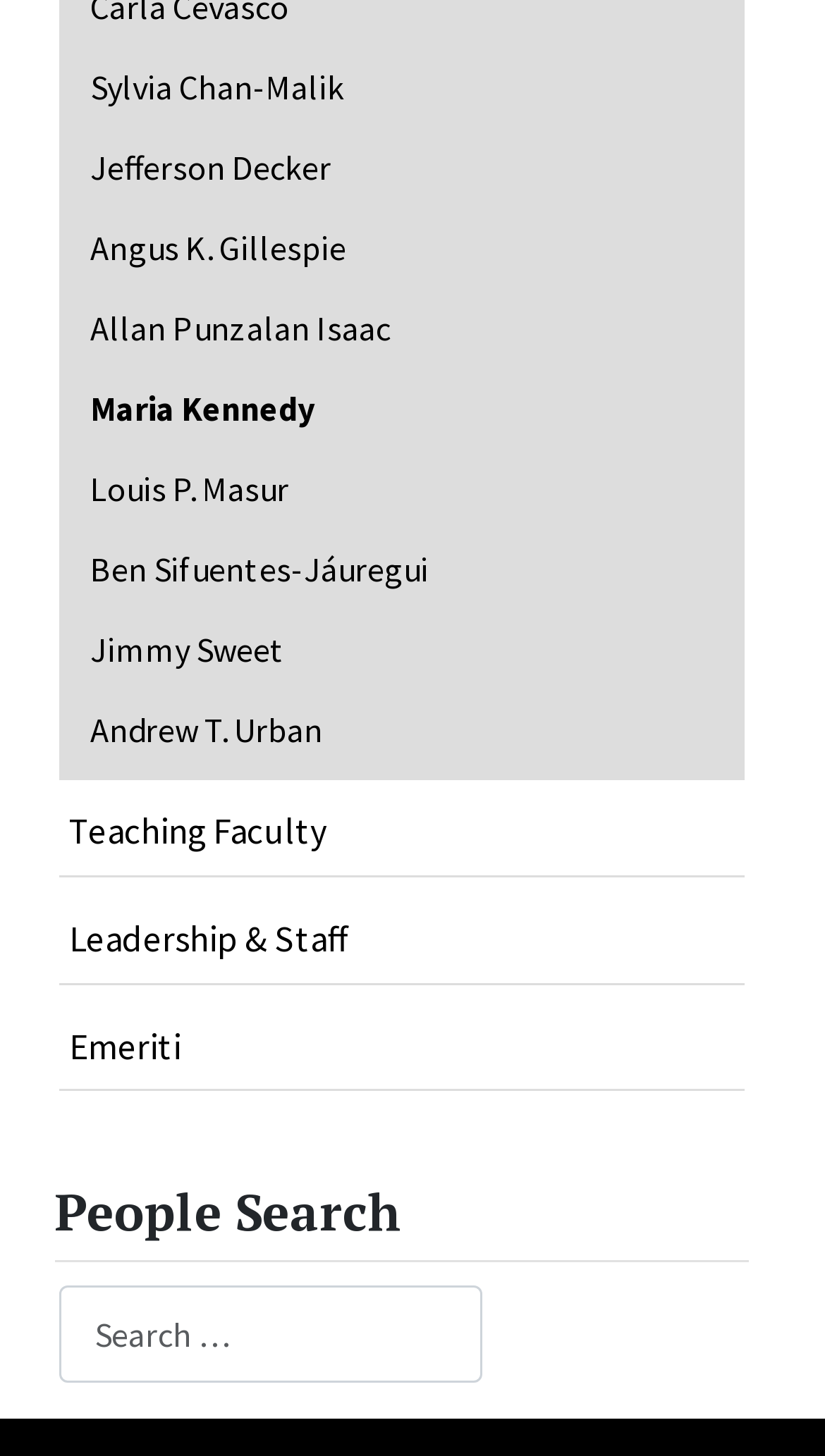Use a single word or phrase to answer the question:
What is the purpose of the links at the top?

View faculty profiles